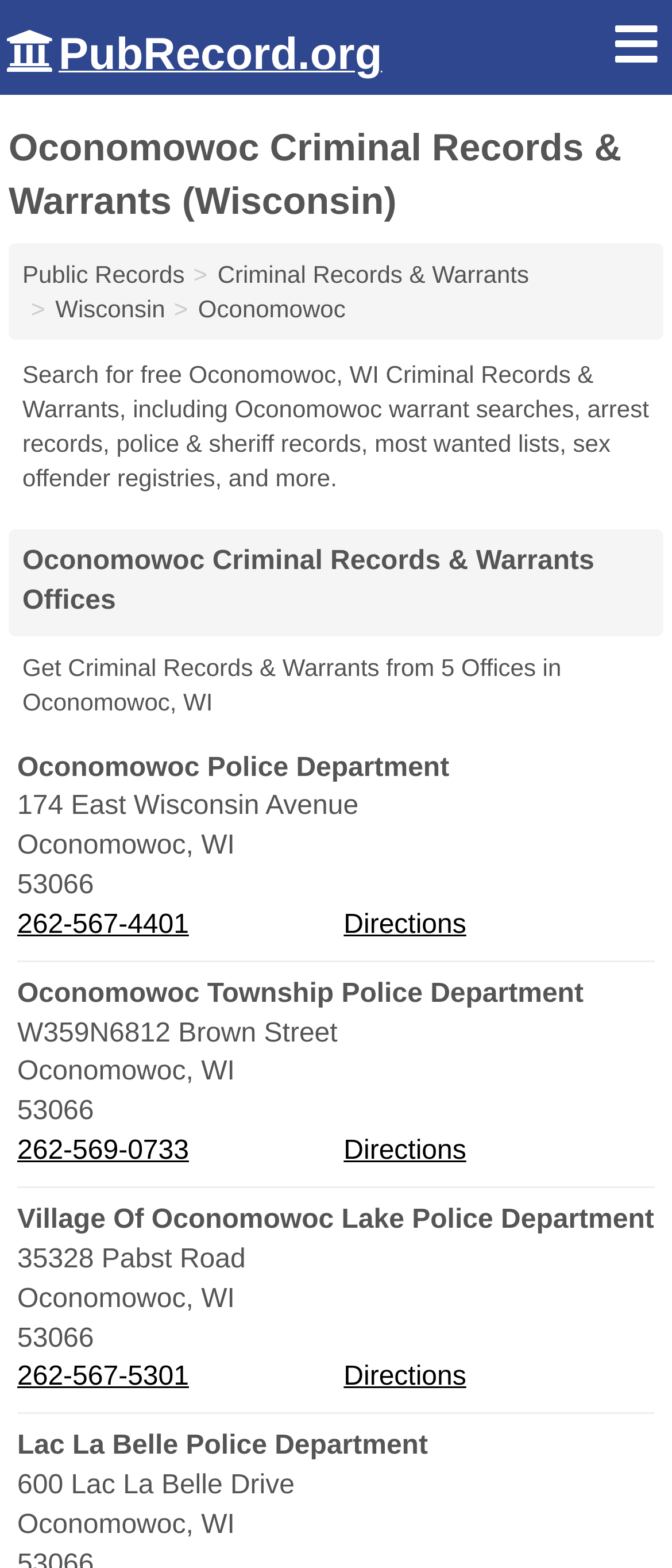Determine the bounding box coordinates for the clickable element required to fulfill the instruction: "Search for Public Records". Provide the coordinates as four float numbers between 0 and 1, i.e., [left, top, right, bottom].

[0.033, 0.166, 0.275, 0.183]